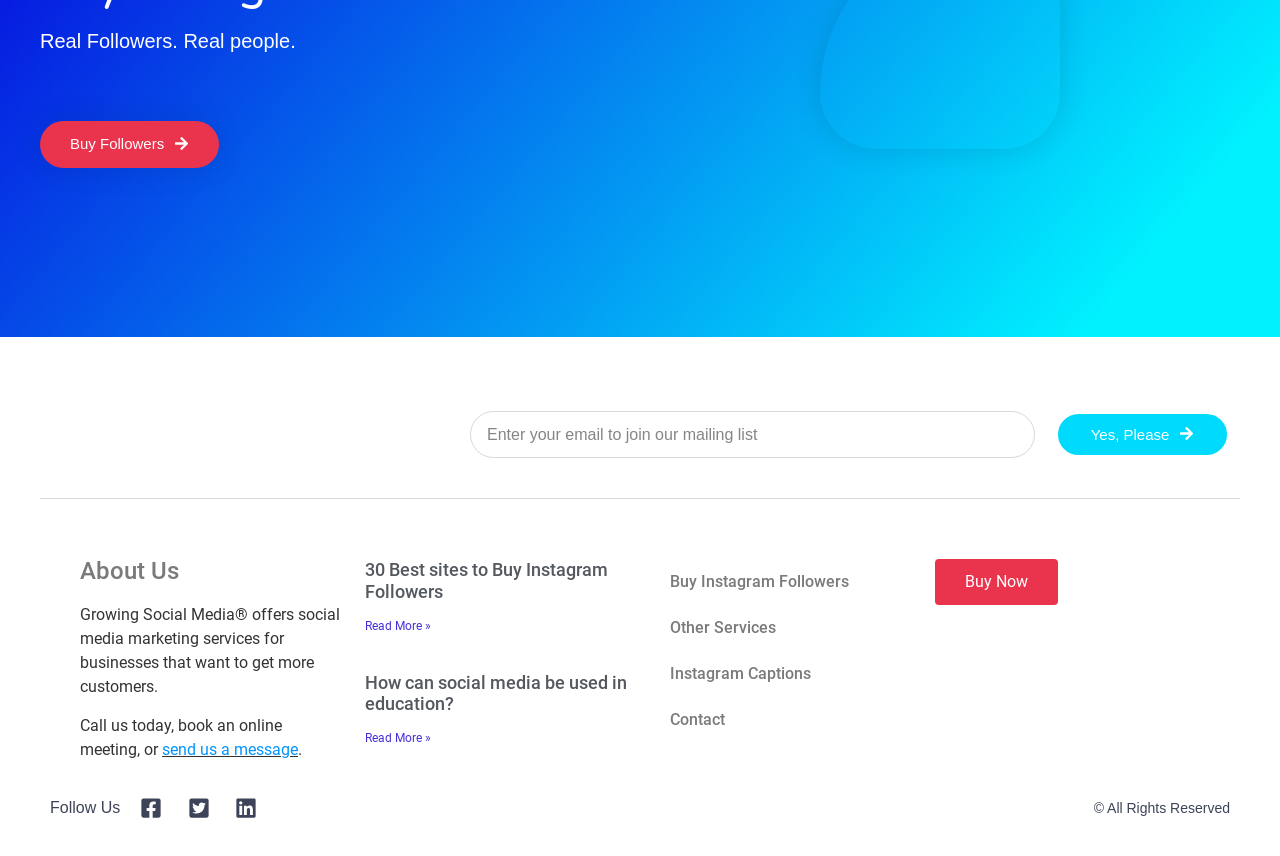What is the call to action?
Using the information presented in the image, please offer a detailed response to the question.

The 'Buy Now' link is prominently displayed on the page, which suggests that it is the primary call to action for the user.